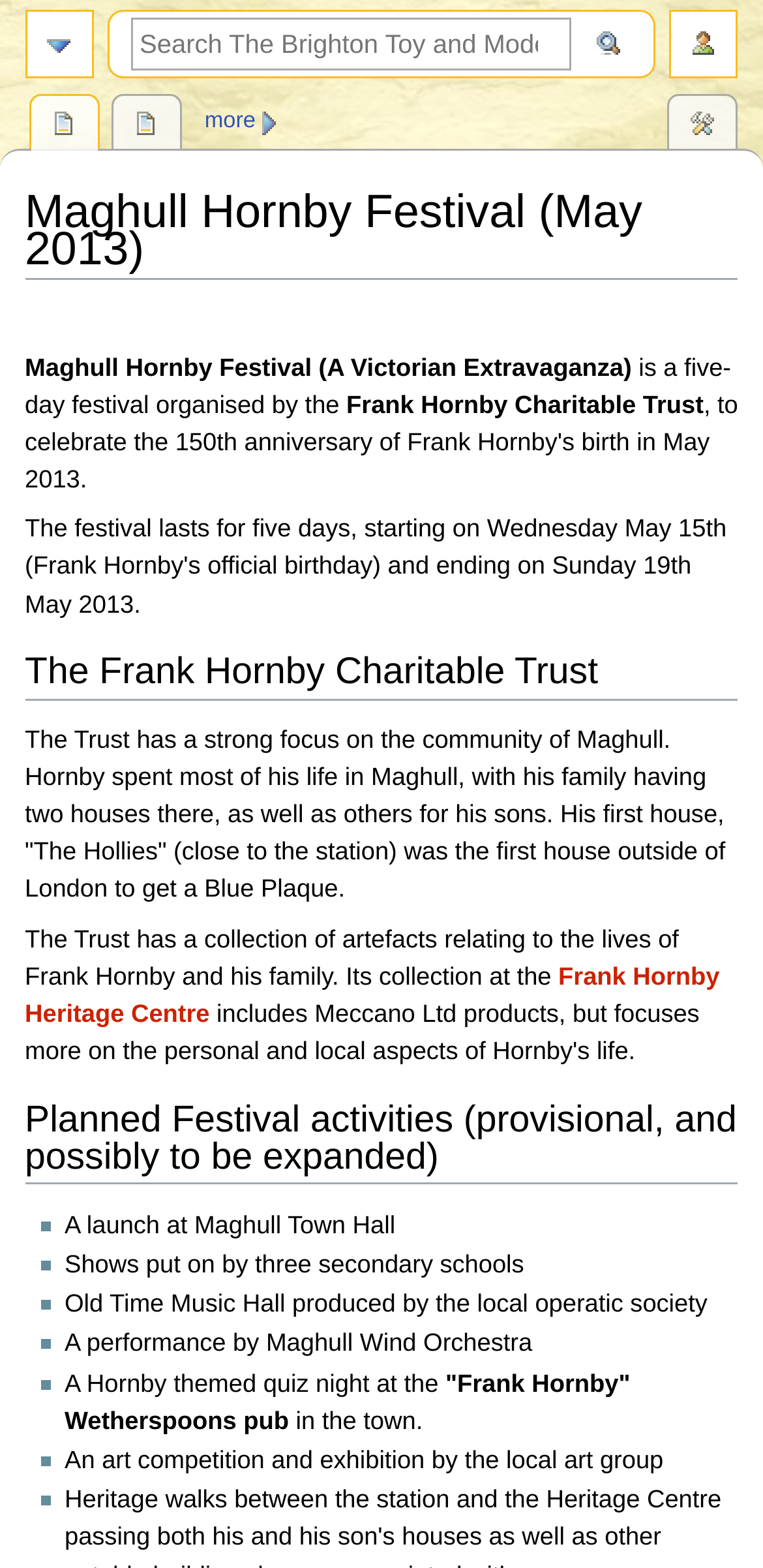Pinpoint the bounding box coordinates of the area that should be clicked to complete the following instruction: "Click Go". The coordinates must be given as four float numbers between 0 and 1, i.e., [left, top, right, bottom].

[0.751, 0.009, 0.841, 0.047]